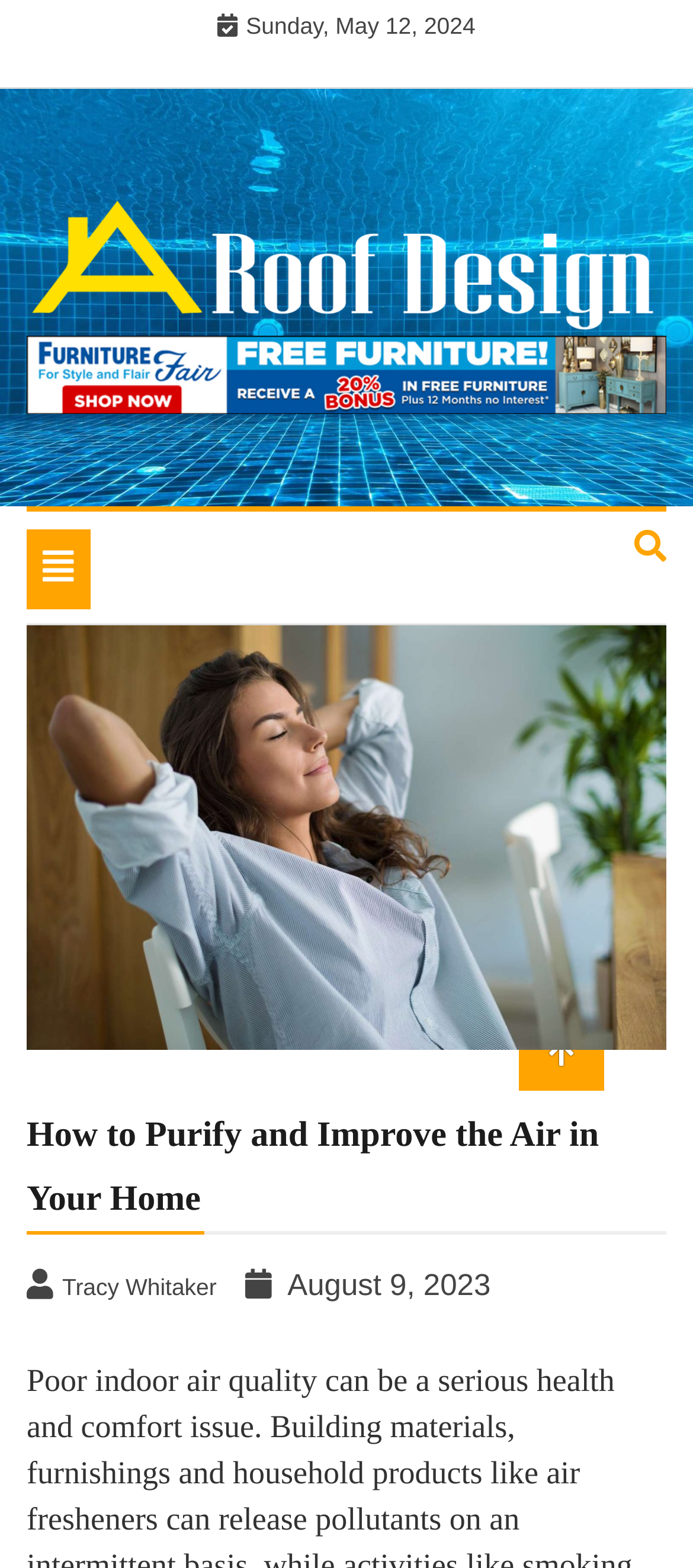Using the given element description, provide the bounding box coordinates (top-left x, top-left y, bottom-right x, bottom-right y) for the corresponding UI element in the screenshot: parent_node: A Roof Design

[0.038, 0.118, 0.962, 0.214]